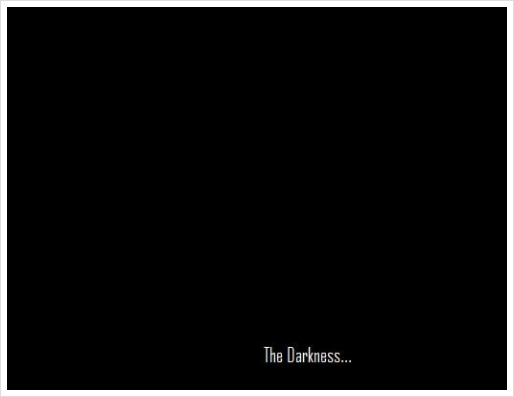Give a meticulous account of what the image depicts.

The image features a dark background with the text "The Darkness..." elegantly displayed in the lower right corner. This visual element may evoke a sense of intrigue and suspense, reflecting themes commonly associated with the title "The Darkness," which relates to the video game and its exploration of shadows and light. The stark contrast between the text and the dark backdrop suggests an atmosphere of mystery, inviting viewers to ponder the narratives and experiences that unfold within this captivating universe. This image is likely part of a collection focused on "The Darkness Progress Report #2," indicating a discussion on the game's development or gameplay experiences.